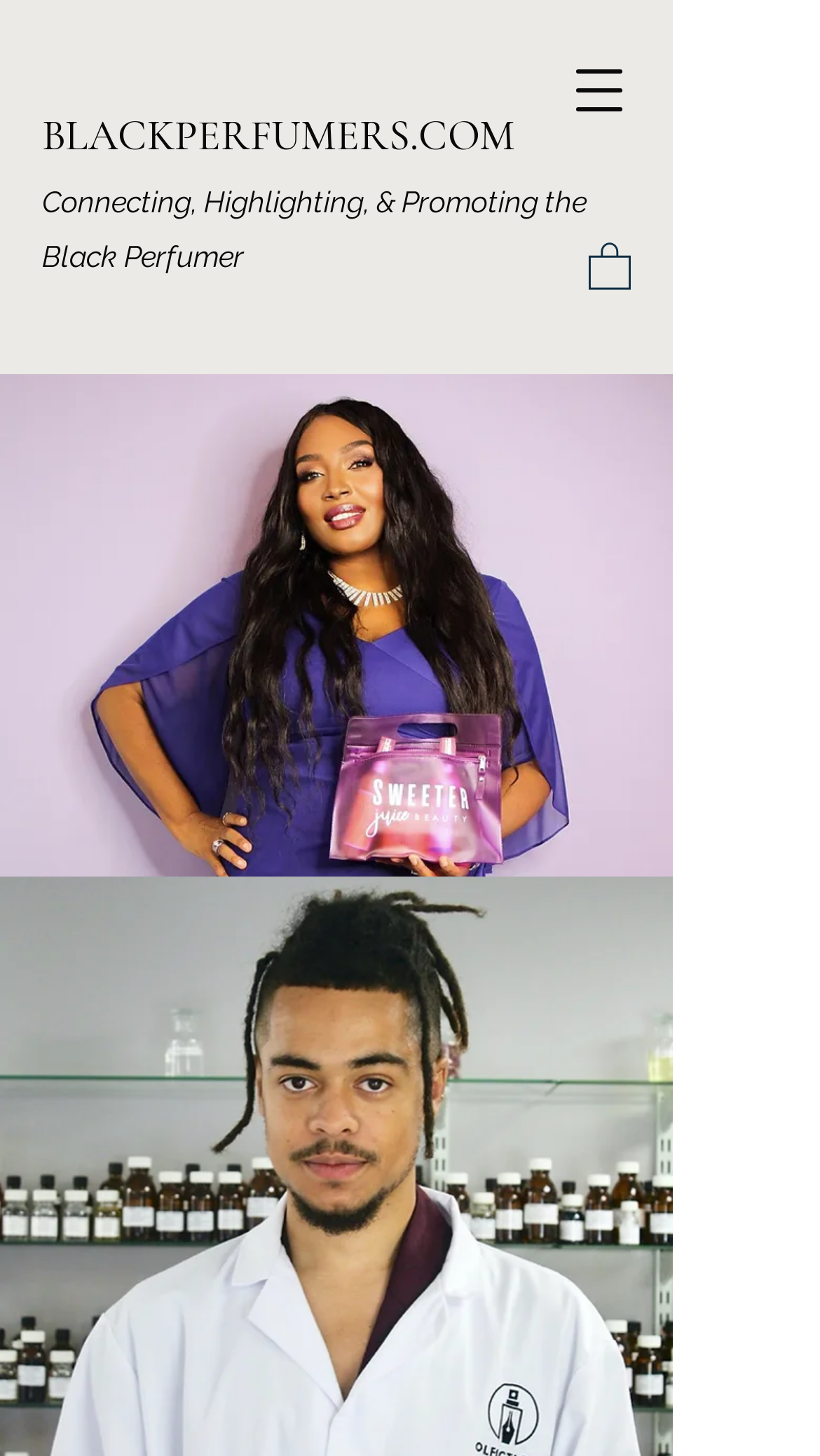Please find and generate the text of the main header of the webpage.

Leveling Up Collaboration: Conversations with Ezra Lloyd Jackson of Olfiction and Olunife Ofomata of Sweeter Juice Skin